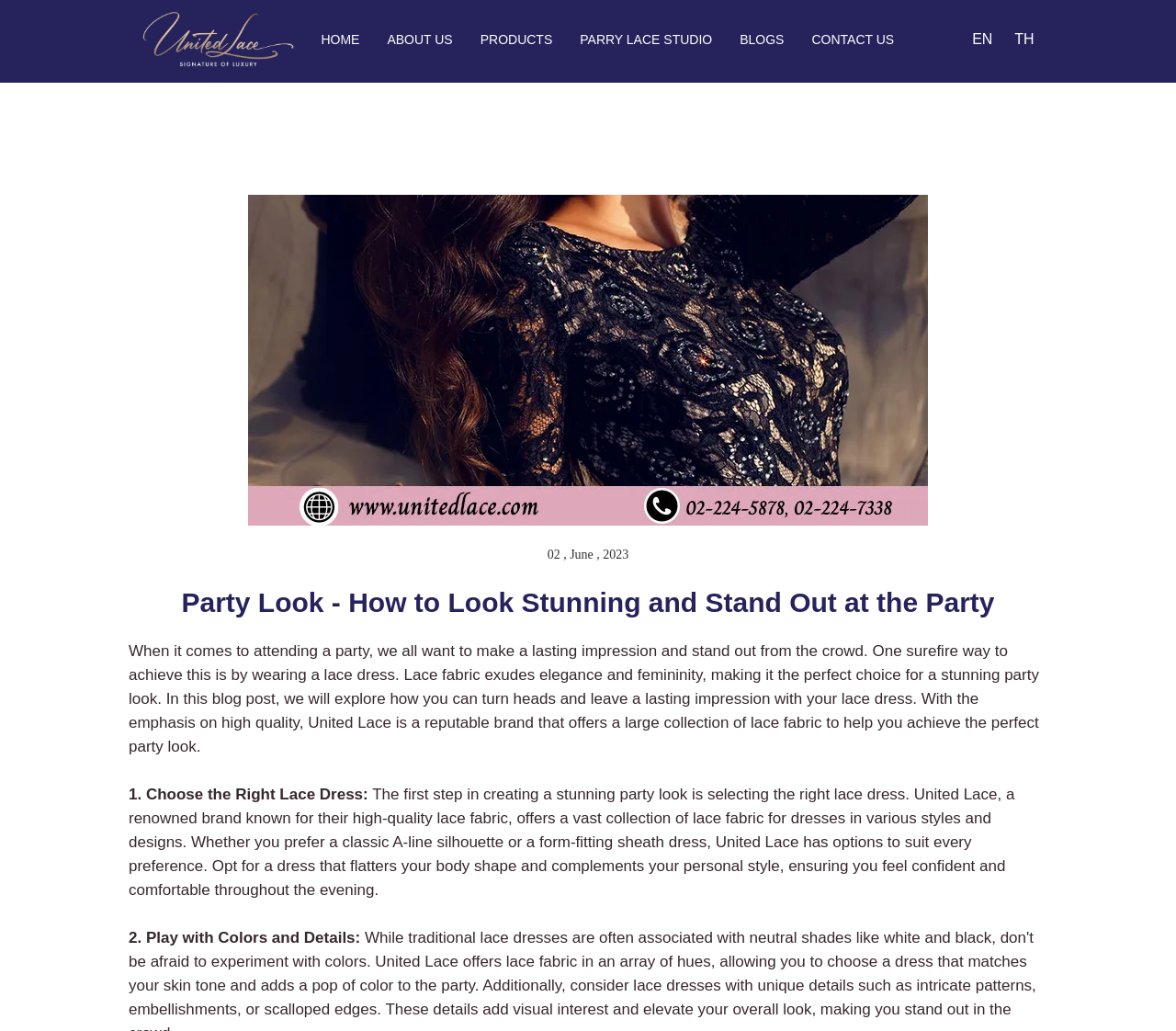Identify the bounding box coordinates of the HTML element based on this description: "TH".

[0.855, 0.03, 0.887, 0.045]